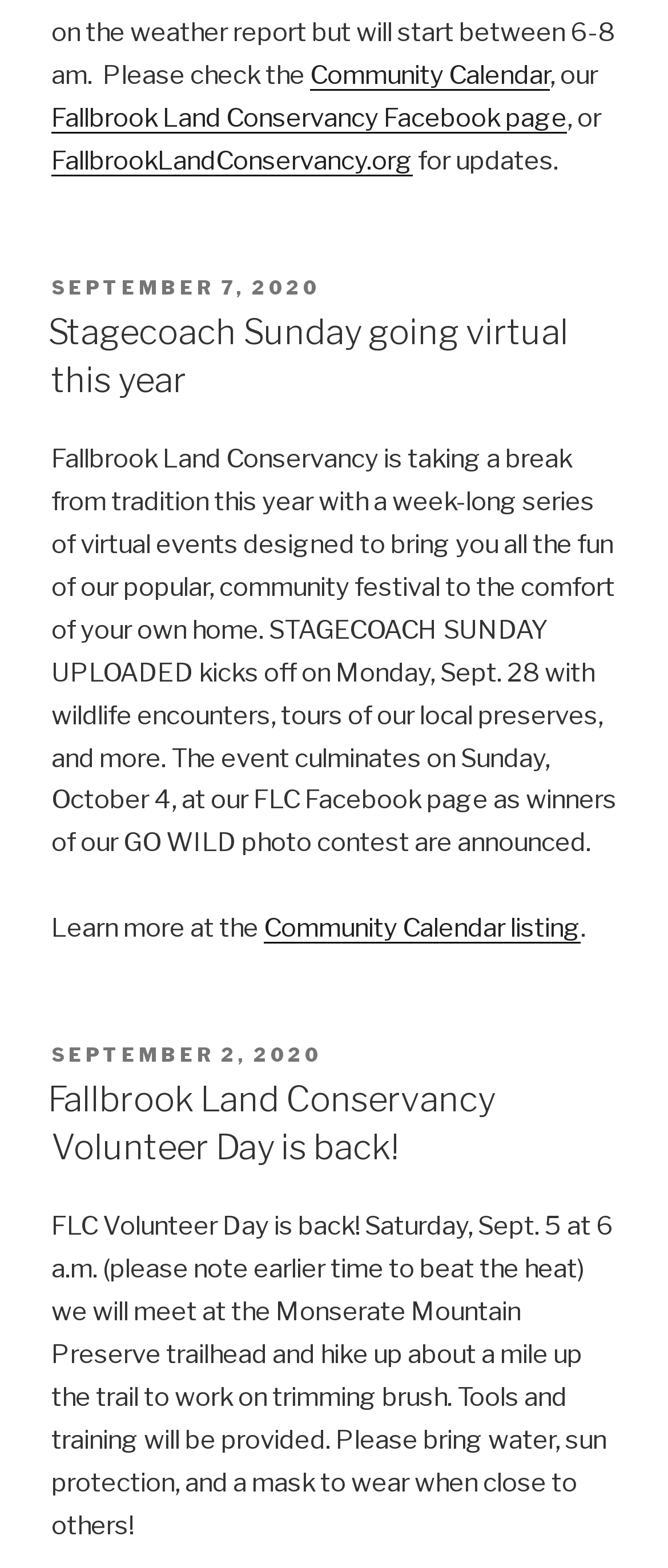Provide a single word or phrase answer to the question: 
What is the date of the FLC Volunteer Day?

September 5